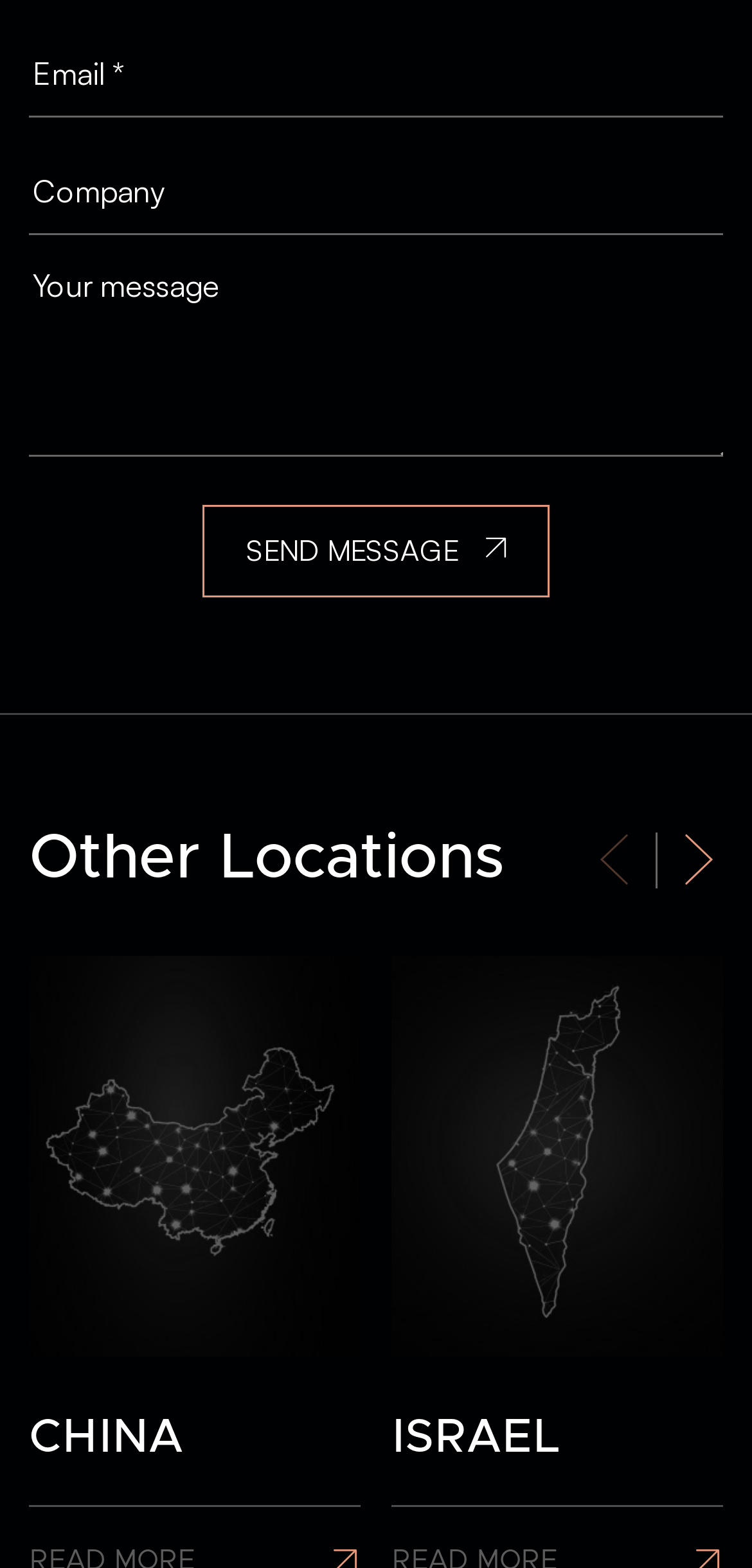Using a single word or phrase, answer the following question: 
What is the purpose of the 'Next slide' button?

Navigate to next slide